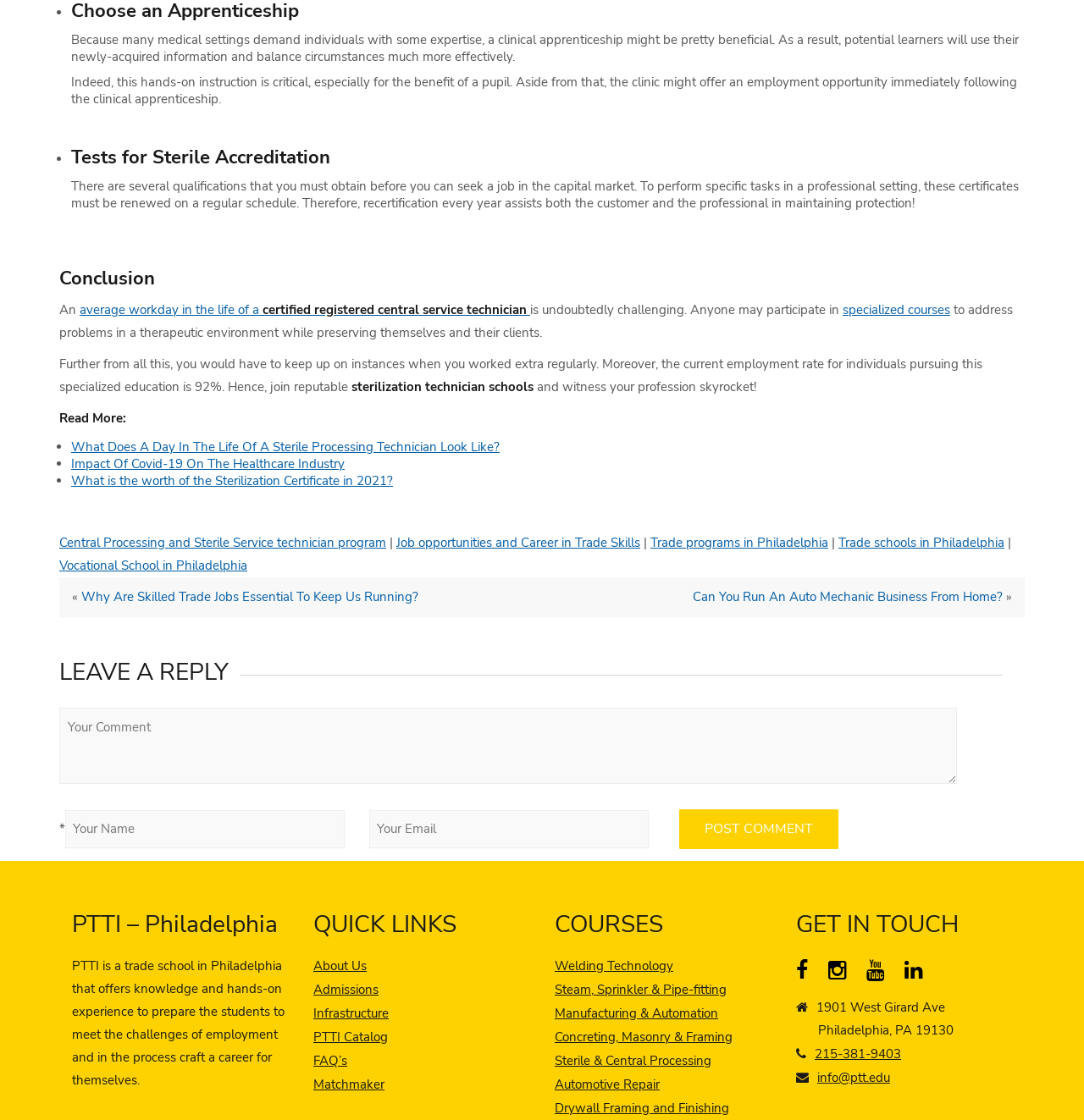Given the element description "215-381-9403", identify the bounding box of the corresponding UI element.

[0.752, 0.933, 0.831, 0.948]